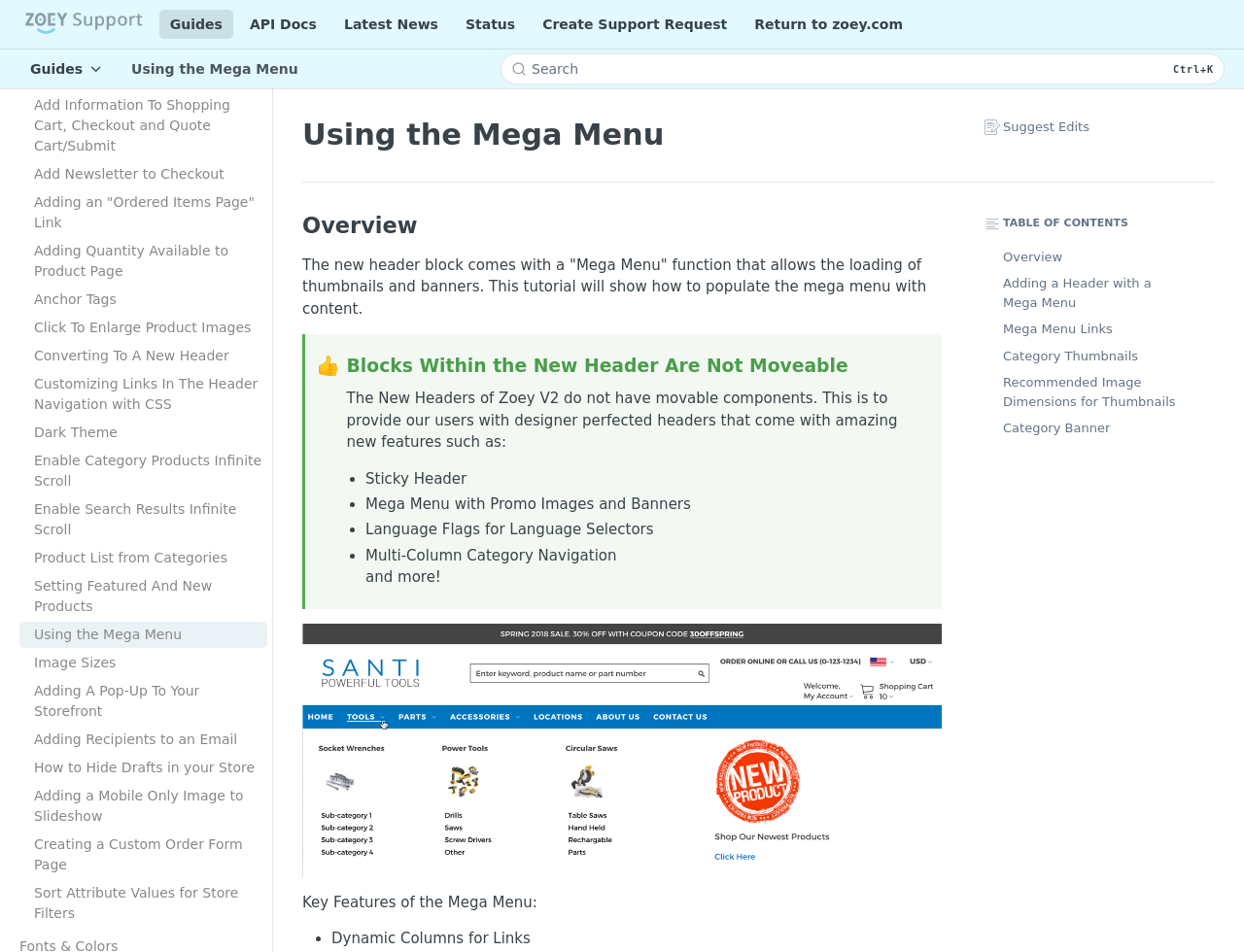Bounding box coordinates are specified in the format (top-left x, top-left y, bottom-right x, bottom-right y). All values are floating point numbers bounded between 0 and 1. Please provide the bounding box coordinate of the region this sentence describes: Games

None